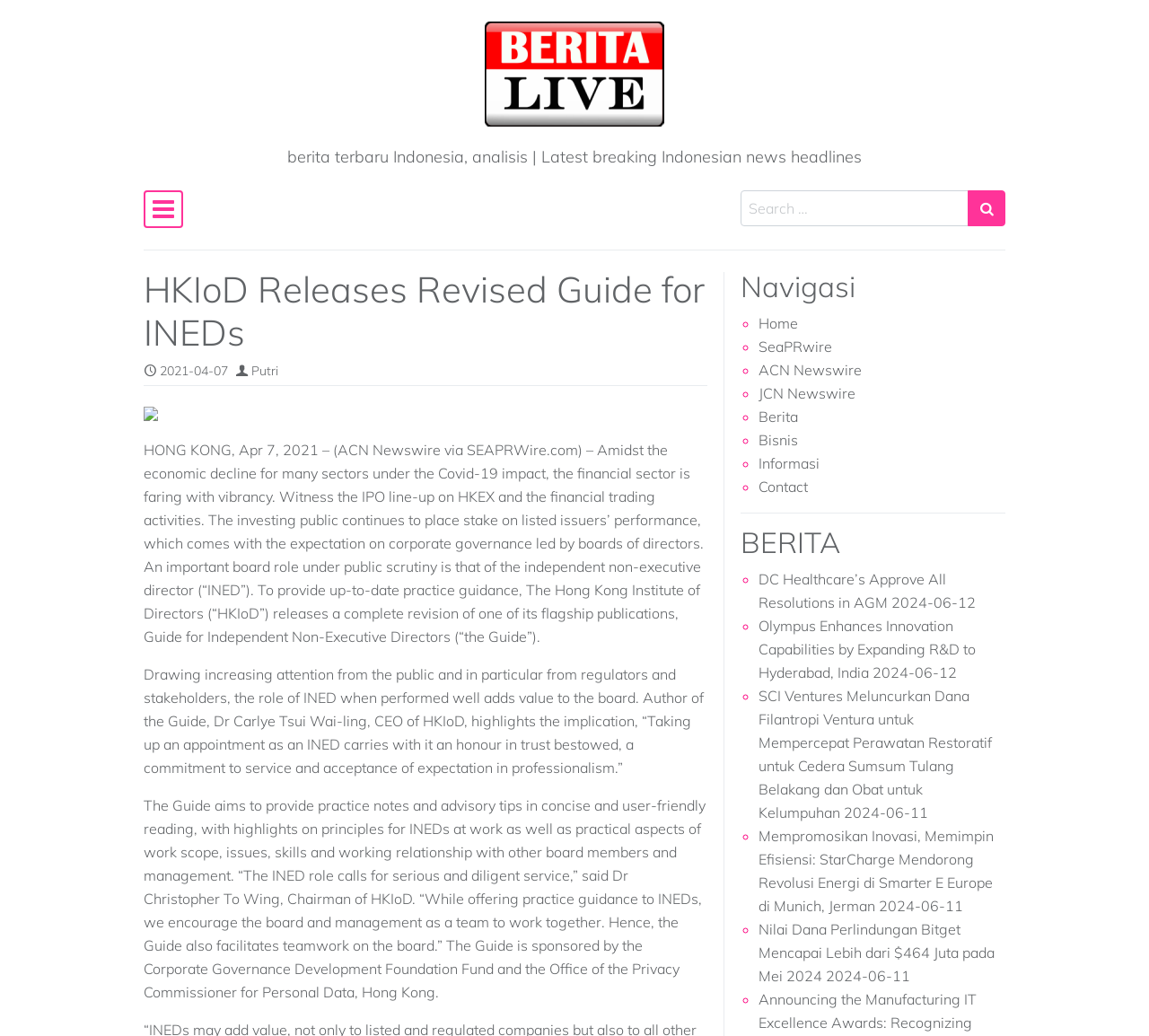Provide the bounding box coordinates of the section that needs to be clicked to accomplish the following instruction: "Read the latest news."

[0.25, 0.141, 0.75, 0.161]